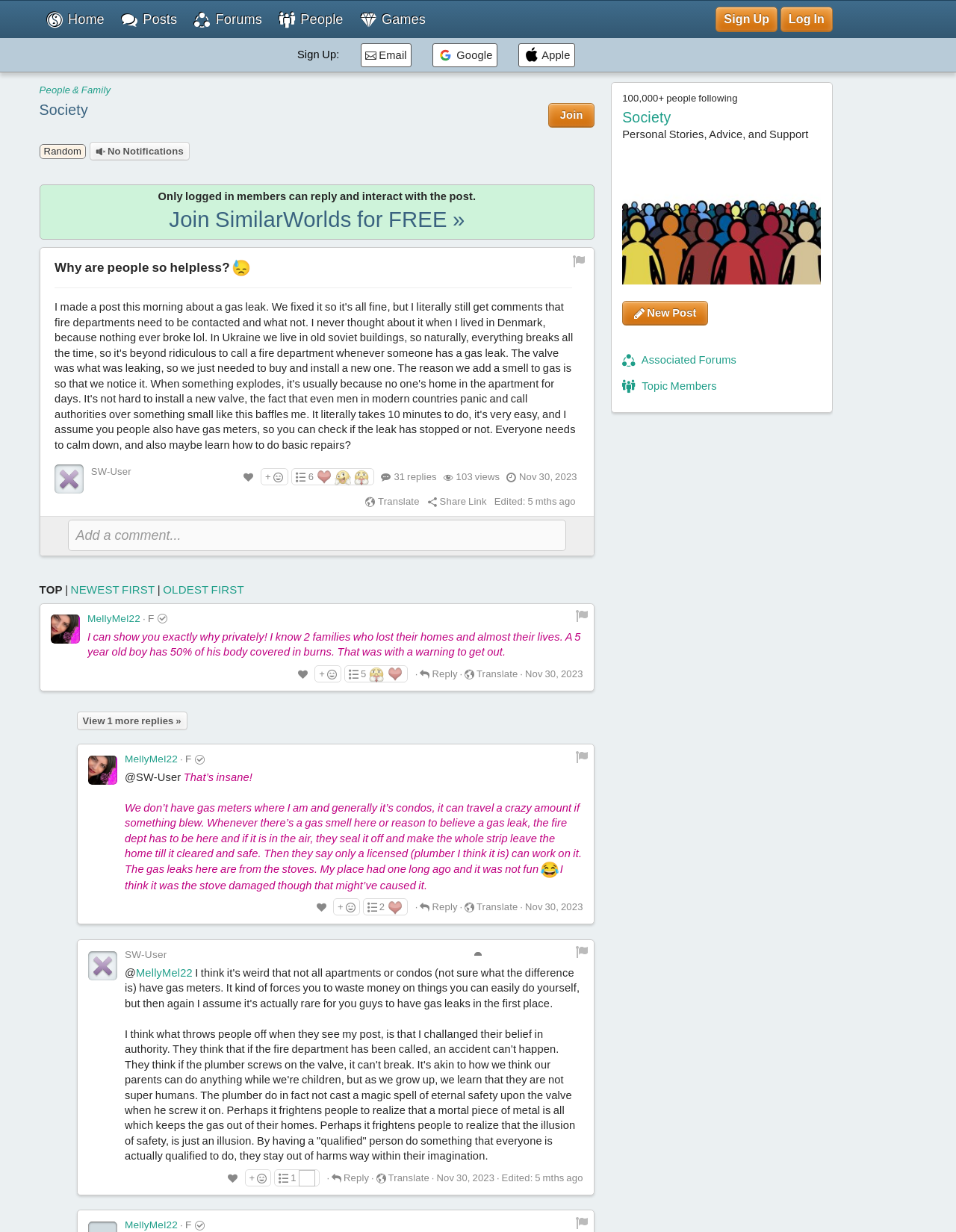Please identify the bounding box coordinates of the element that needs to be clicked to perform the following instruction: "Continue reading the current article".

None